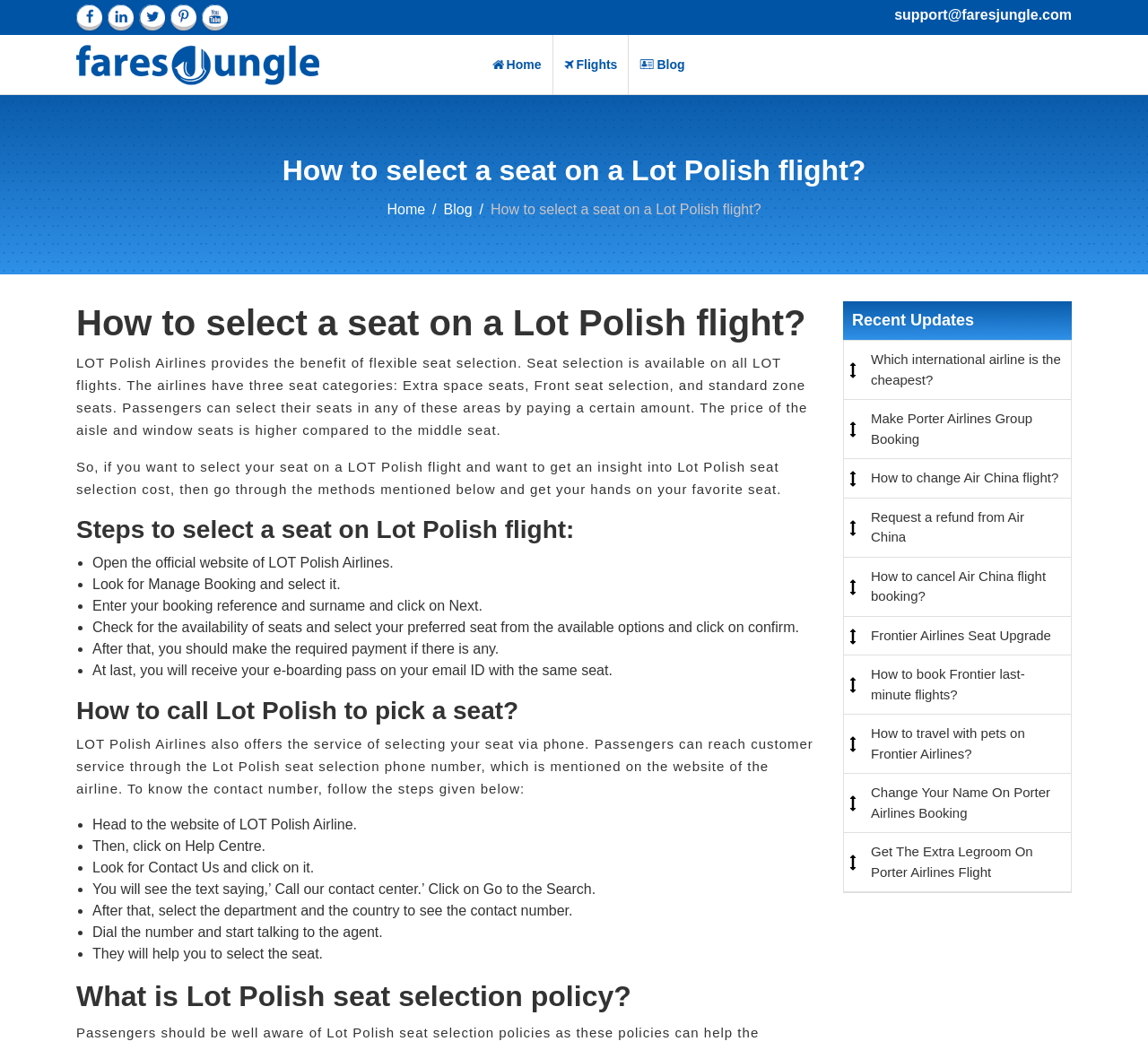Generate the text content of the main heading of the webpage.

How to select a seat on a Lot Polish flight?